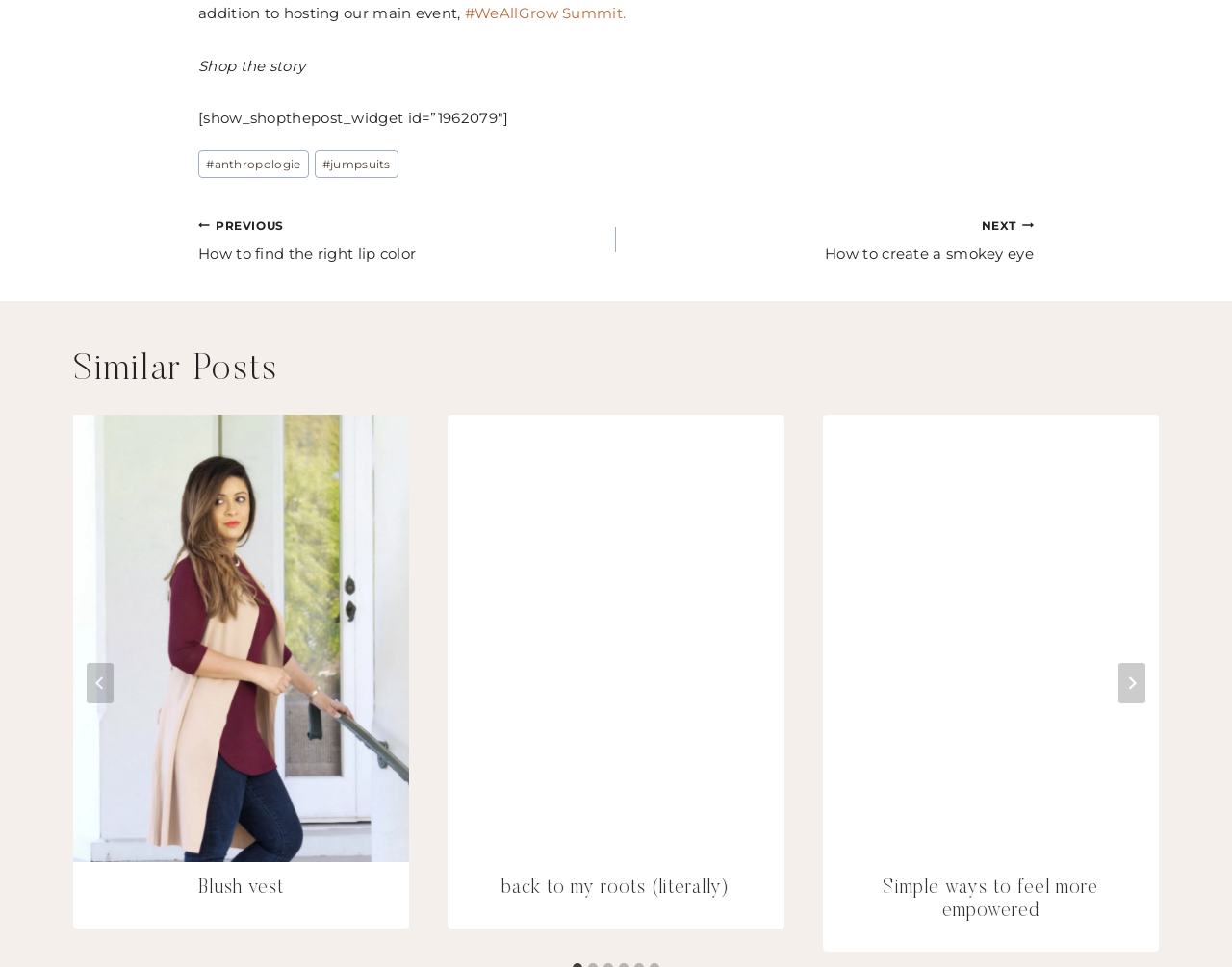Please study the image and answer the question comprehensively:
What is the text of the previous post?

In the post navigation section, I found a link with the text 'PREVIOUS How to find the right lip color' which indicates the title of the previous post.